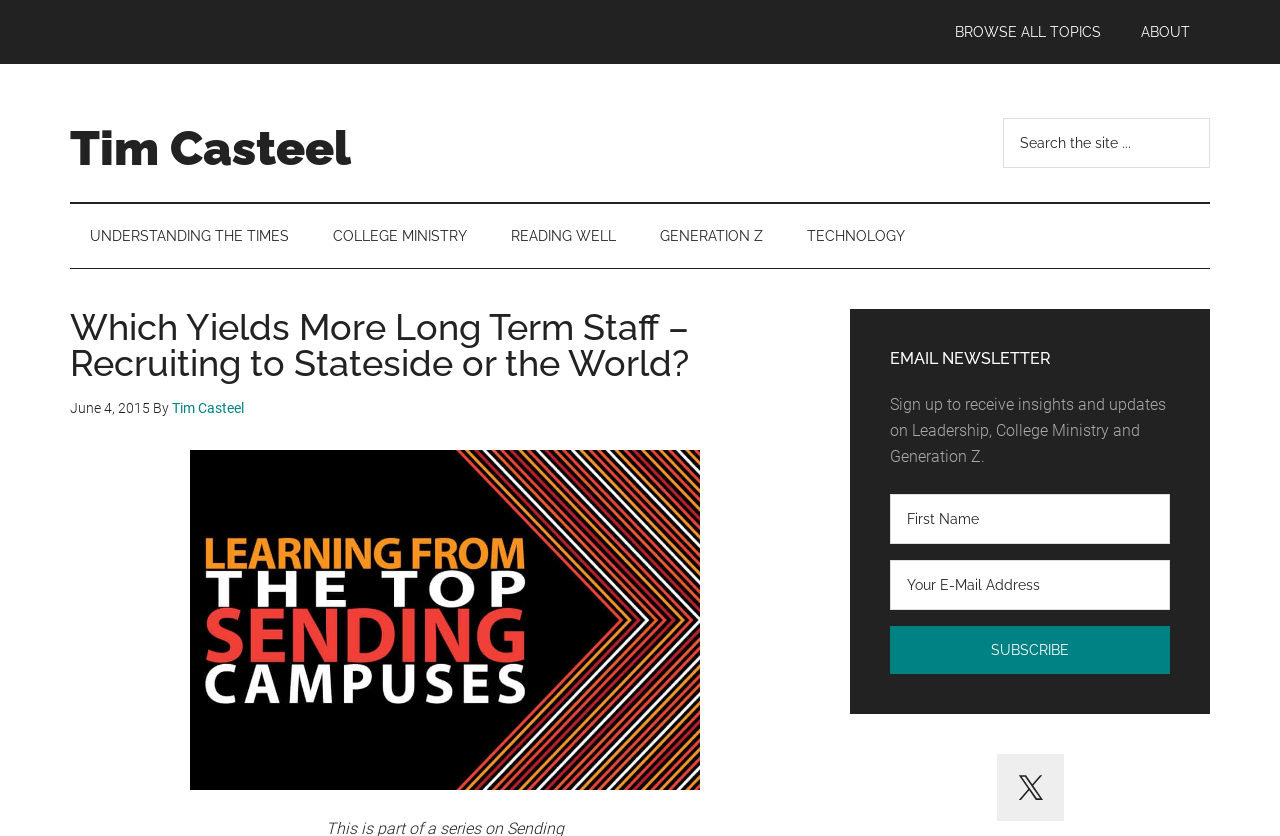Generate a comprehensive description of the webpage content.

This webpage is a blog post titled "Which Yields More Long Term Staff - Recruiting to Stateside or the World?" by Tim Casteel. At the top, there are four "Skip to" links, allowing users to navigate to main content, secondary menu, primary sidebar, or footer. Below these links, there is a main navigation menu with a link to "ABOUT" and a static text "BROWSE ALL TOPICS". 

On the left side, there is a secondary navigation menu with five links: "UNDERSTANDING THE TIMES", "COLLEGE MINISTRY", "READING WELL", "GENERATION Z", and "TECHNOLOGY". 

The main content of the blog post is located in the middle of the page. It has a heading with the title of the post, followed by the date "June 4, 2015", and the author's name "Tim Casteel". Below the heading, there is an image related to the topic of the post, titled "The Top Sending Campuses". 

On the right side, there is a primary sidebar with a heading "EMAIL NEWSLETTER". It contains a brief description of the newsletter, two text boxes for users to input their first name and email address, and a "Subscribe" button. Below the newsletter section, there is a link to Twitter, accompanied by a Twitter icon.